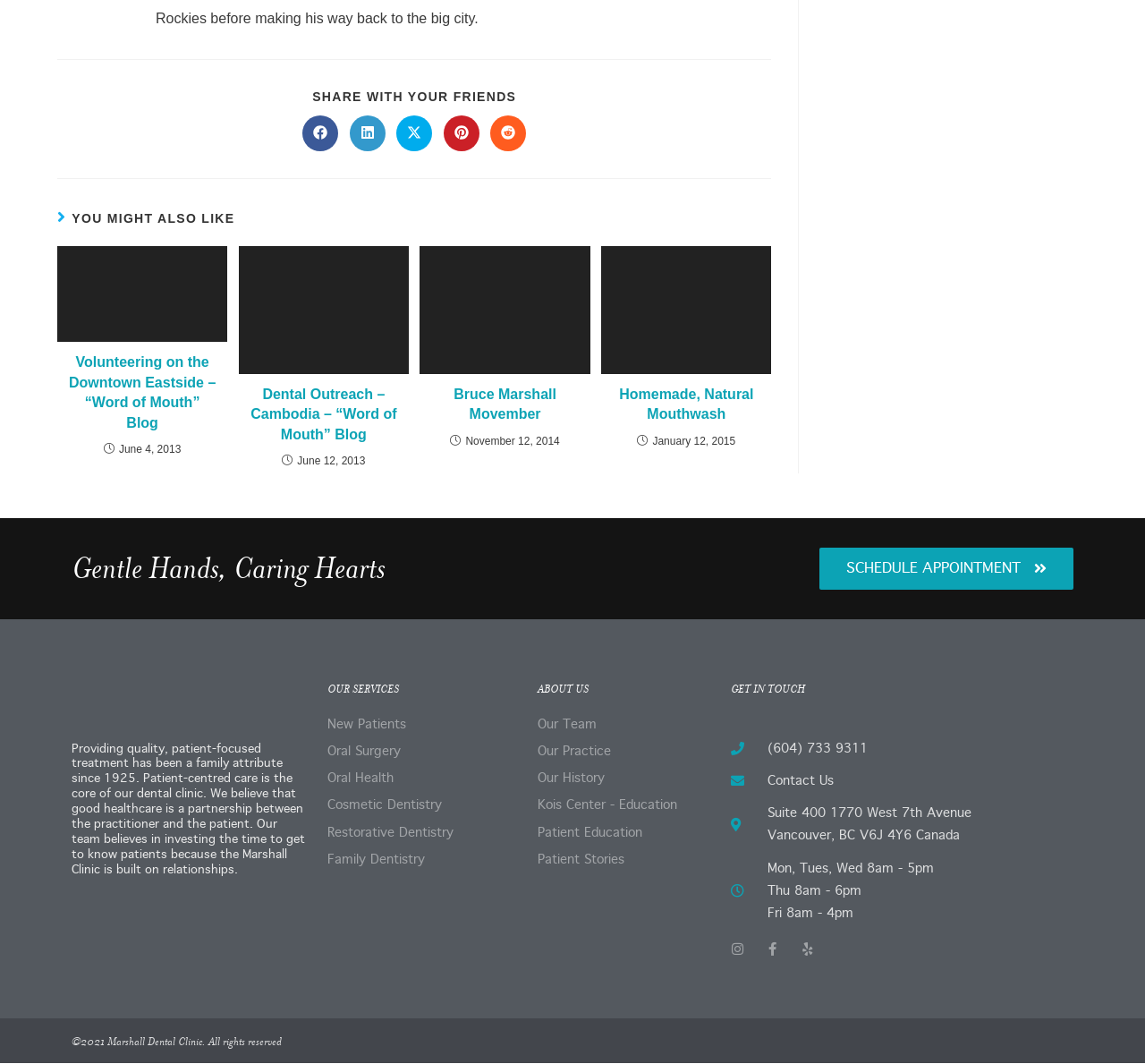What is the address of the dental clinic?
Provide a detailed and well-explained answer to the question.

I found the address by looking at the 'GET IN TOUCH' section of the webpage, where it is listed as 'Suite 400 1770 West 7th Avenue, Vancouver, BC V6J 4Y6 Canada'.